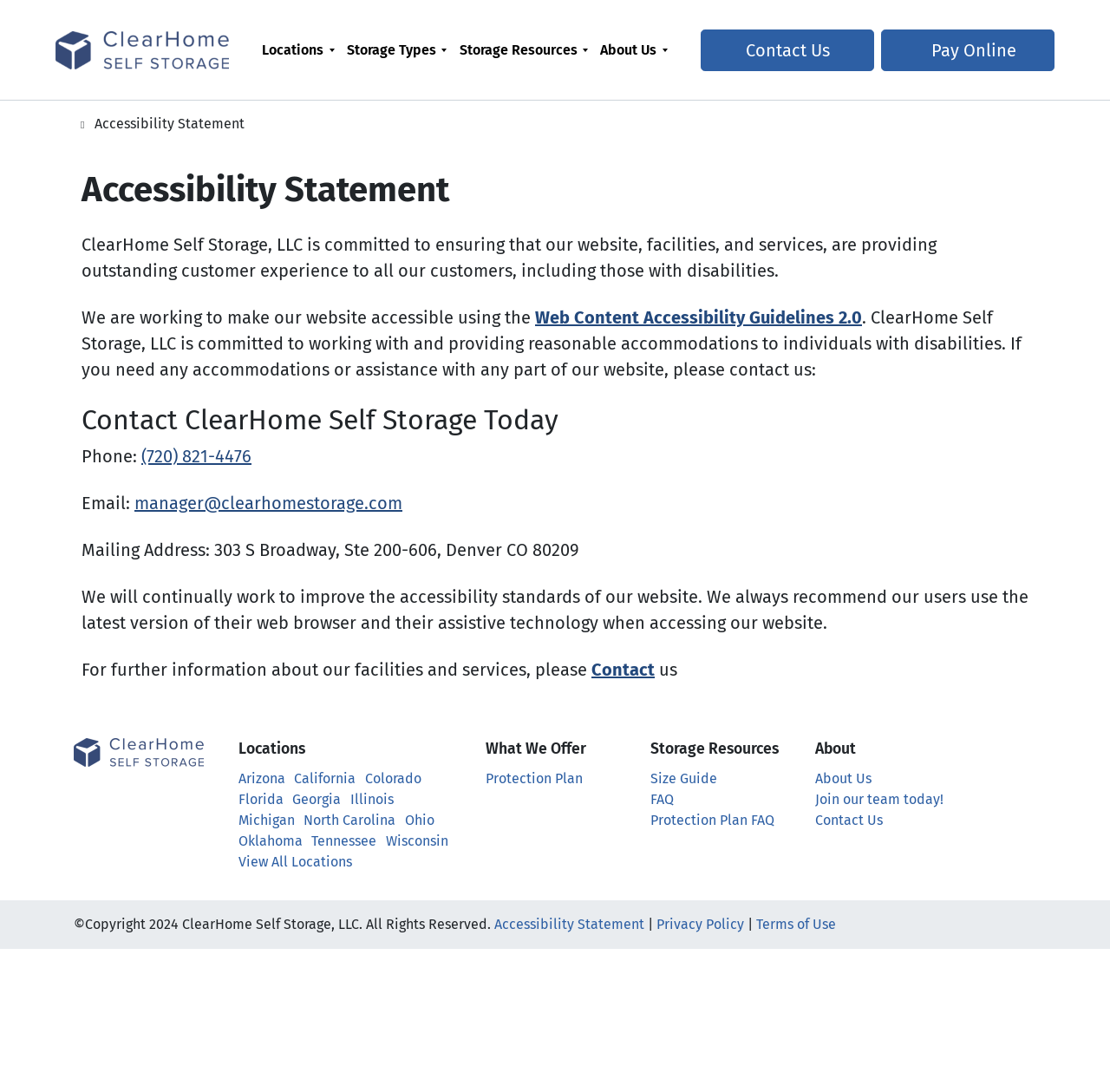Use a single word or phrase to answer this question: 
What is the phone number to contact ClearHome Self Storage?

(720) 821-4476